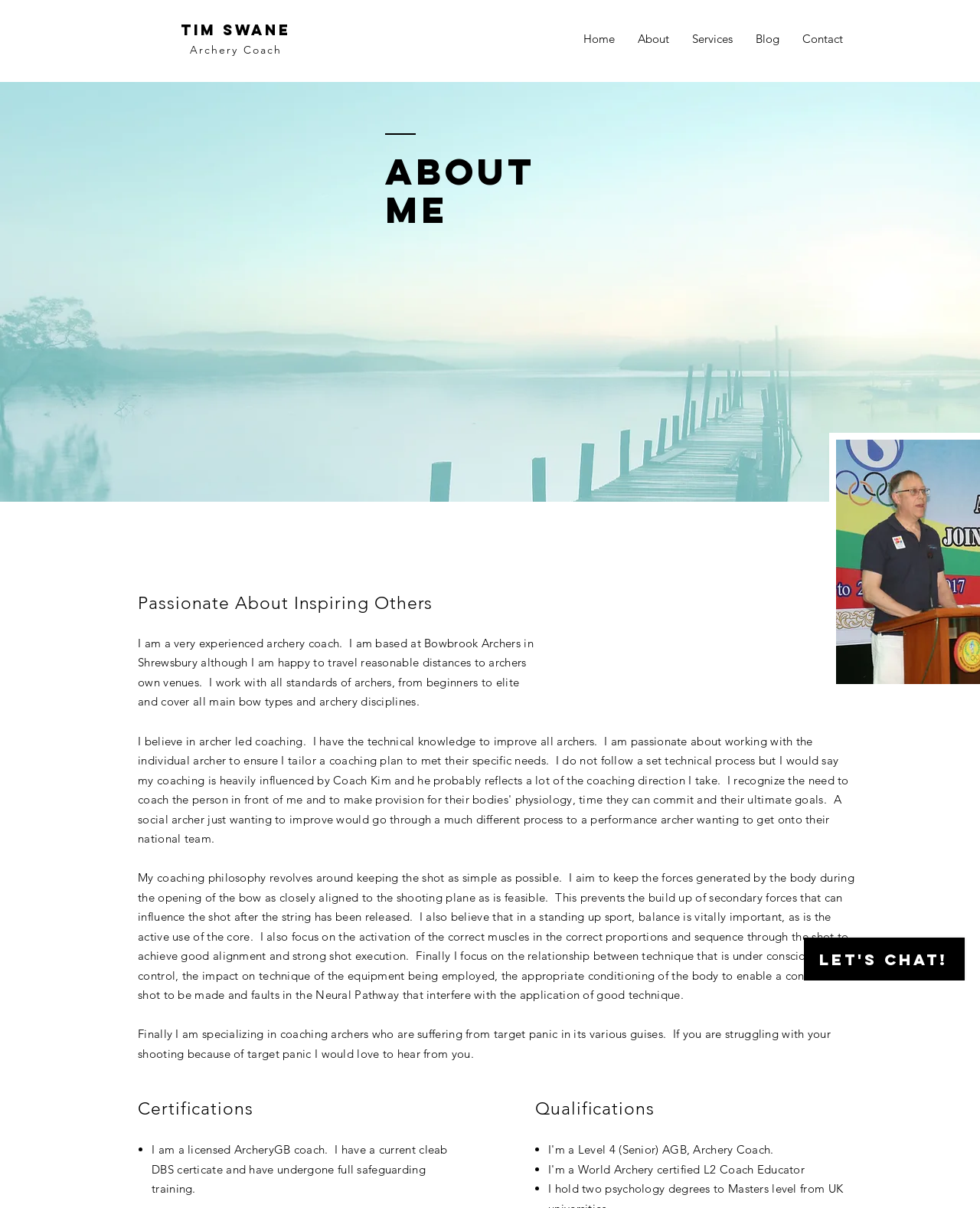What is Tim Swane's profession?
Using the information from the image, give a concise answer in one word or a short phrase.

Archery Coach